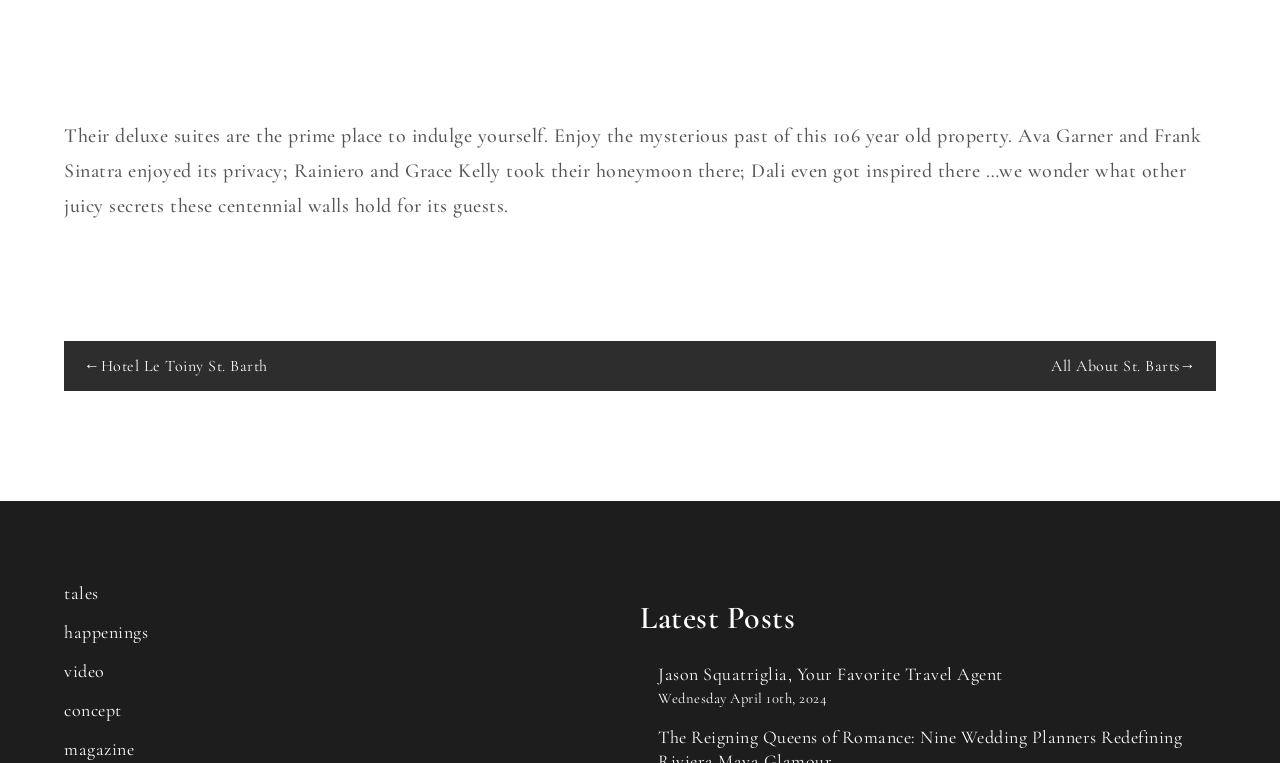Specify the bounding box coordinates of the region I need to click to perform the following instruction: "read about hotel Le Toiny St. Barth". The coordinates must be four float numbers in the range of 0 to 1, i.e., [left, top, right, bottom].

[0.066, 0.466, 0.209, 0.492]